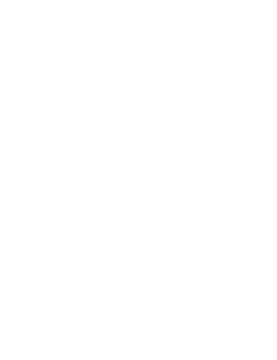Explain the image thoroughly, highlighting all key elements.

The image presents an icon that likely represents information related to the Covid vaccine, specifically the vaccine known as "Covishield." It is associated with a context that discloses rare to very rare side effects of the vaccine, indicating a focus on transparency and public awareness regarding vaccination safety. The icon is part of a larger informational framework aimed at educating the public on healthcare topics, especially in light of ongoing discussions surrounding vaccine safety and efficacy. This element emphasizes the importance of informed decision-making for individuals considering vaccination.